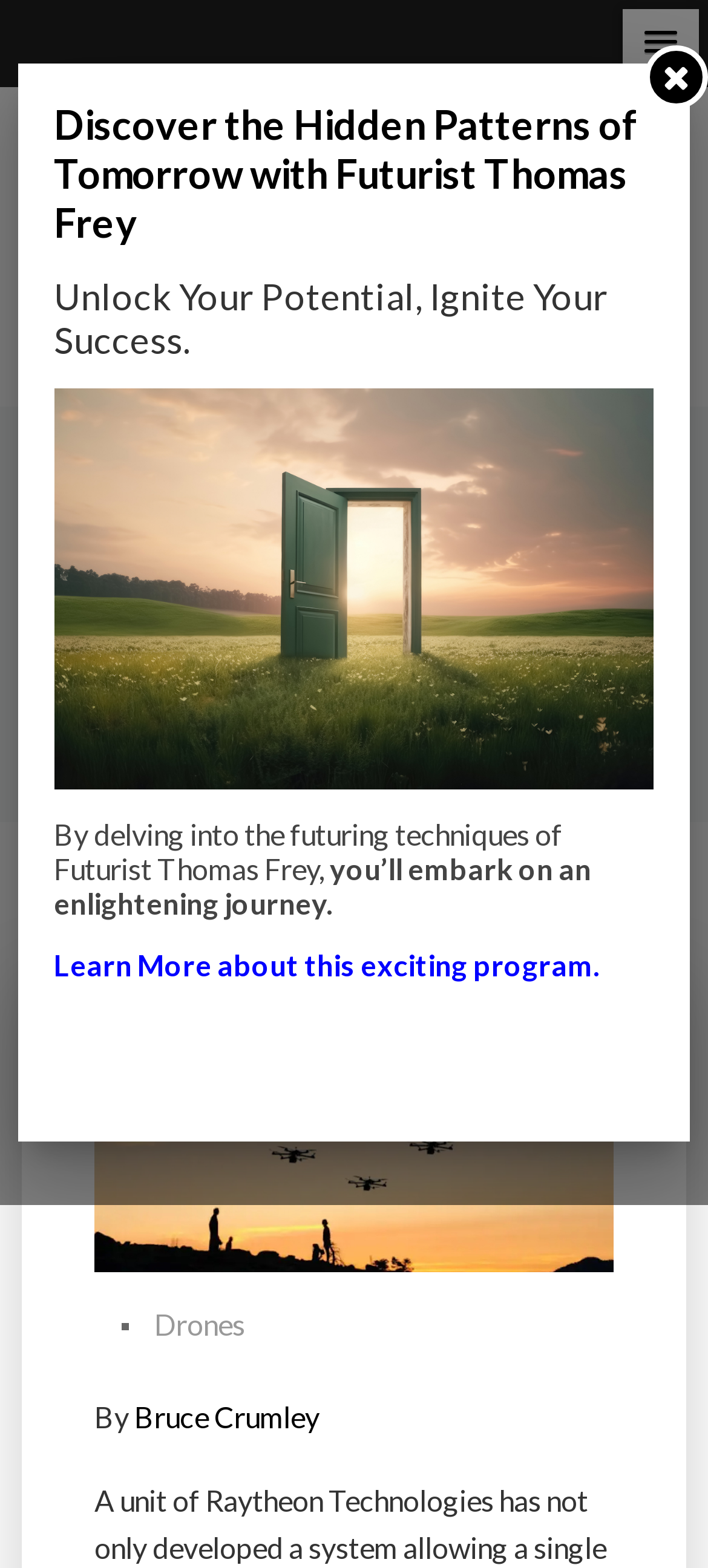What is the purpose of the webpage?
Look at the webpage screenshot and answer the question with a detailed explanation.

The answer can be inferred by looking at the overall structure and content of the webpage, which appears to be an article about new technology developed by Raytheon, specifically a system that allows a single operator to control multiple drones.